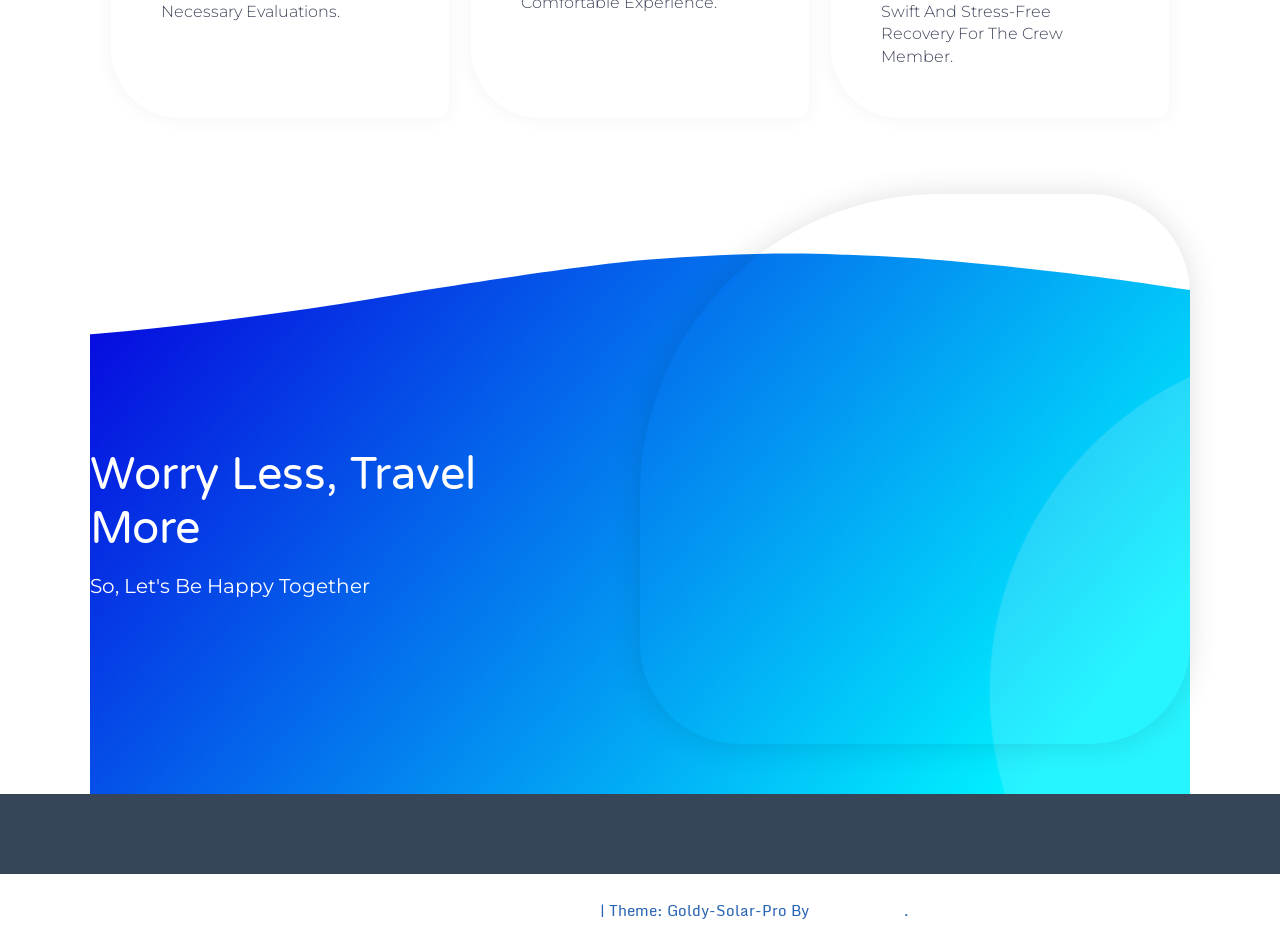Based on the provided description, "Proudly powered by WordPress", find the bounding box of the corresponding UI element in the screenshot.

[0.29, 0.949, 0.469, 0.974]